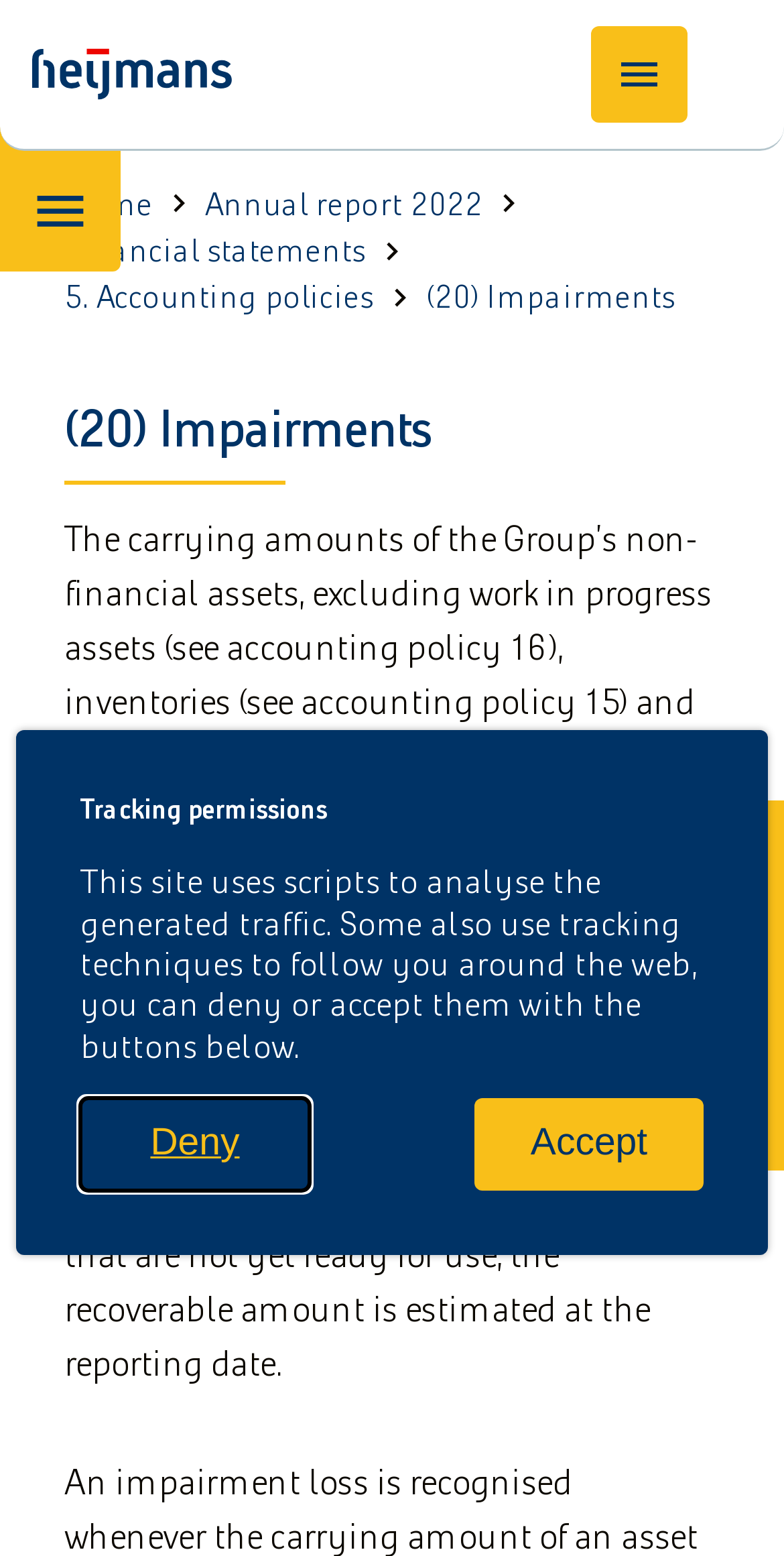Given the description "Financial statements", determine the bounding box of the corresponding UI element.

[0.082, 0.149, 0.467, 0.173]